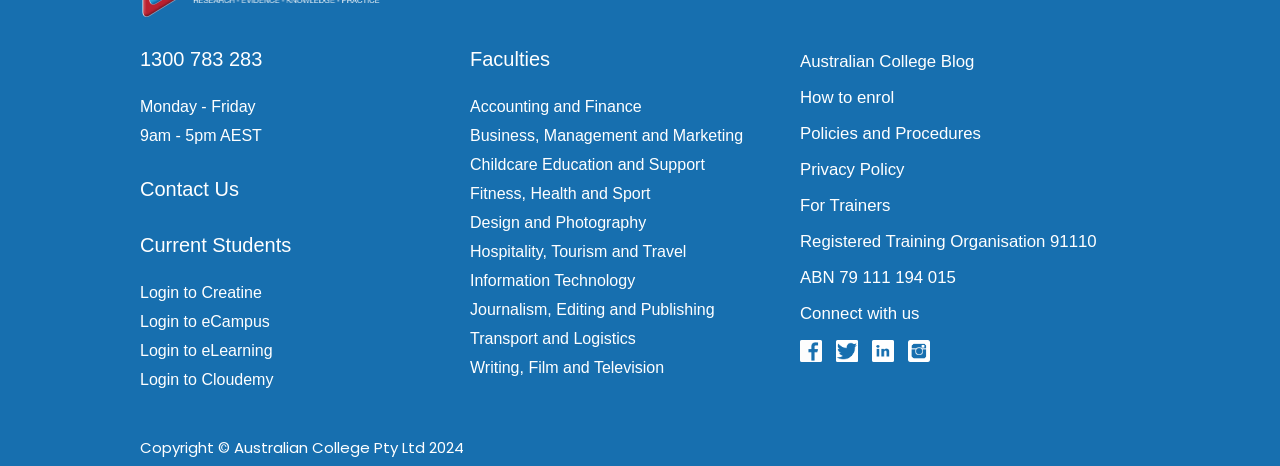From the screenshot, find the bounding box of the UI element matching this description: "Privacy & Cookie policy". Supply the bounding box coordinates in the form [left, top, right, bottom], each a float between 0 and 1.

None